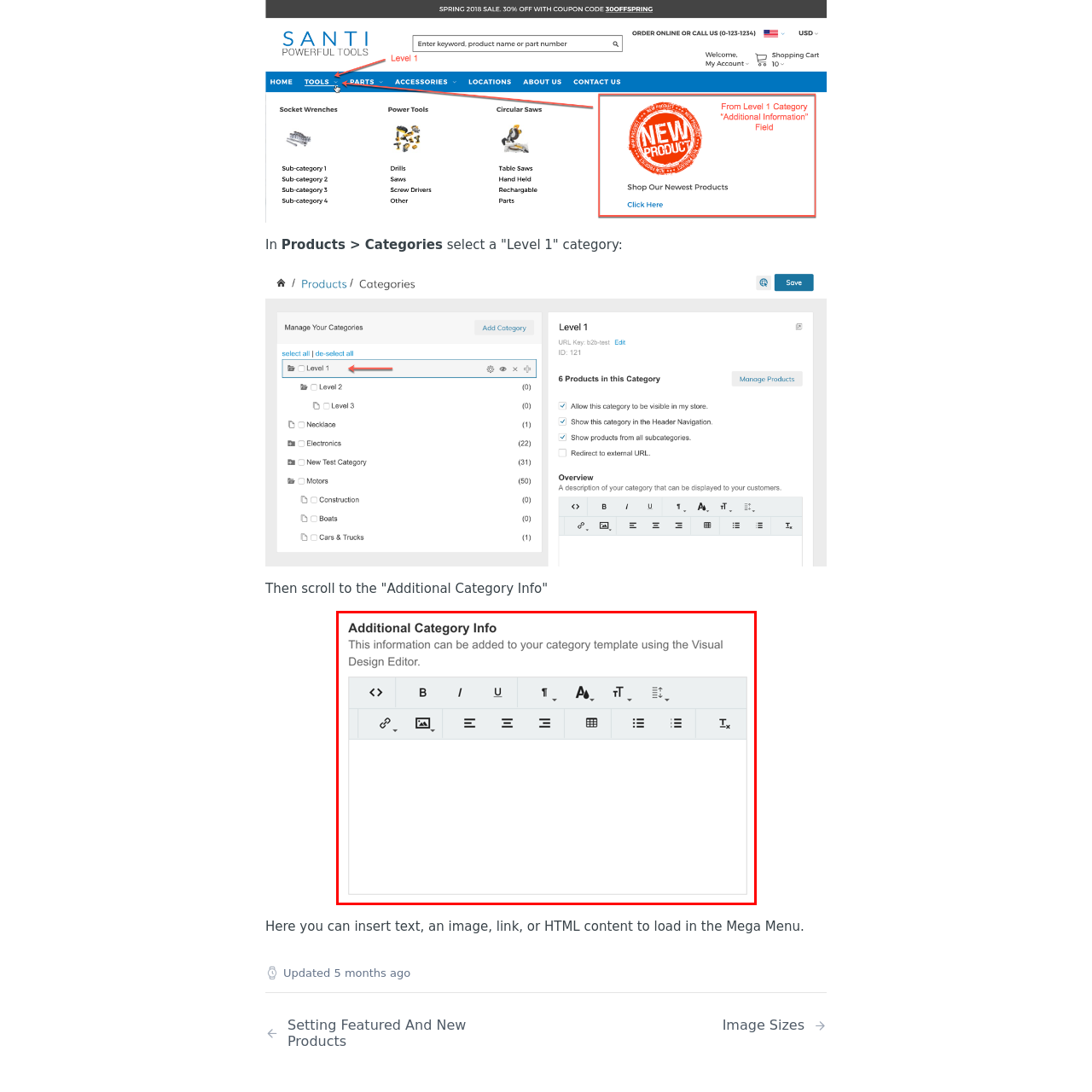Offer a detailed explanation of the scene within the red bounding box.

The image depicts a user interface for adding "Additional Category Info" within a Visual Design Editor. At the top of the editor, the heading "Additional Category Info" clearly indicates the purpose of this section, suggesting that users can insert information relevant to their category template. Below the heading, descriptive text informs users that they can enhance their category template by using the available editing tools. 

The interface features a toolbar with various formatting options, including bold (B), italics (I), underlining (U), and options for text alignment and styling. An icon for uploading images is also present, allowing users to incorporate visual elements into their content. Overall, the layout emphasizes user-friendly functionality, making it easy to include rich content in the category templates.